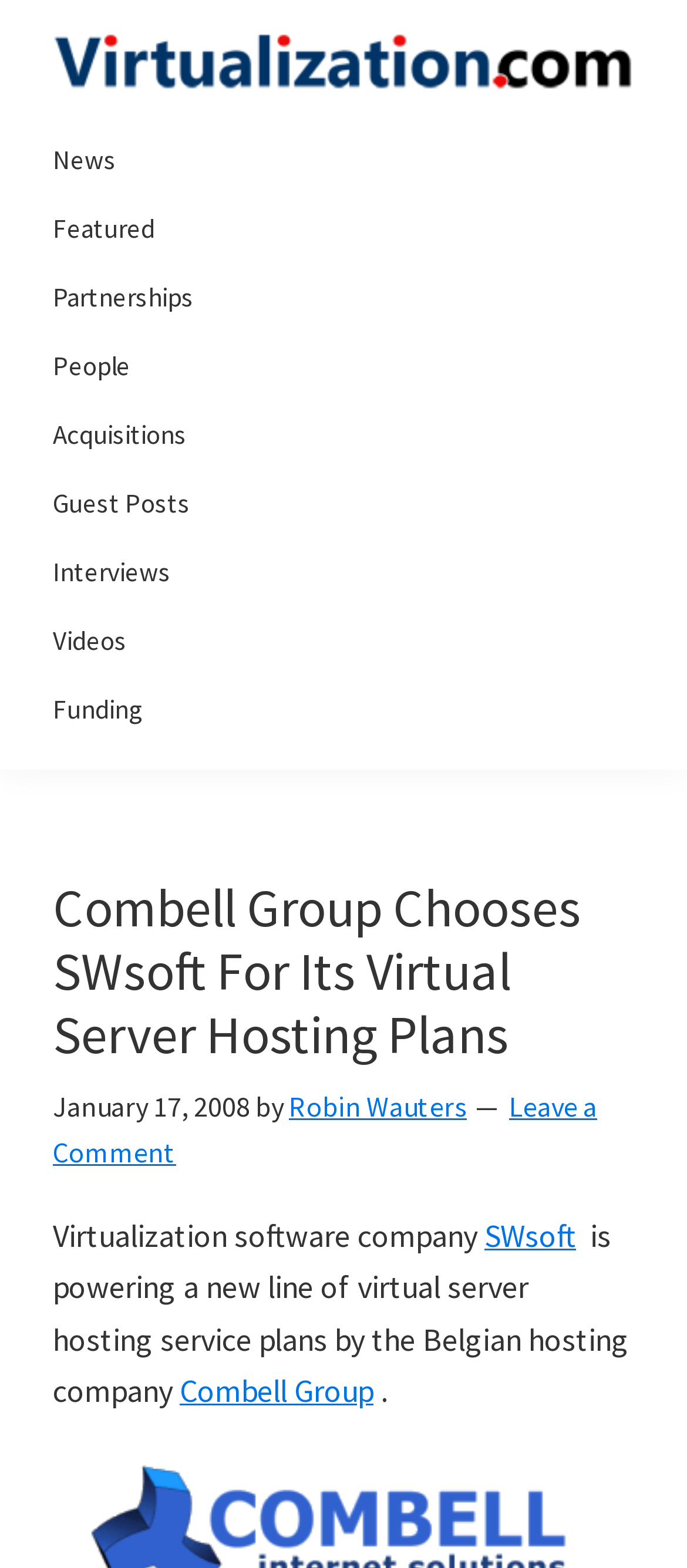Could you highlight the region that needs to be clicked to execute the instruction: "View Combell Group's page"?

[0.262, 0.874, 0.544, 0.899]